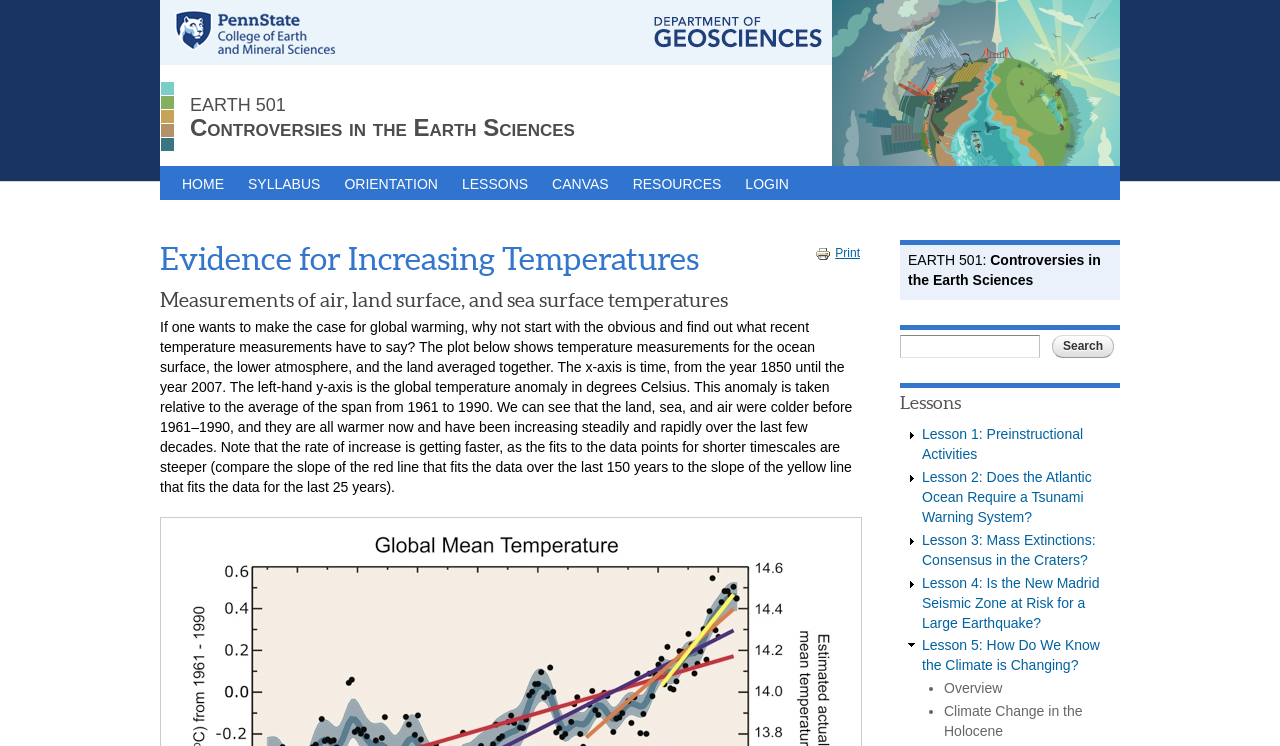From the webpage screenshot, predict the bounding box coordinates (top-left x, top-left y, bottom-right x, bottom-right y) for the UI element described here: Cookies policy

None